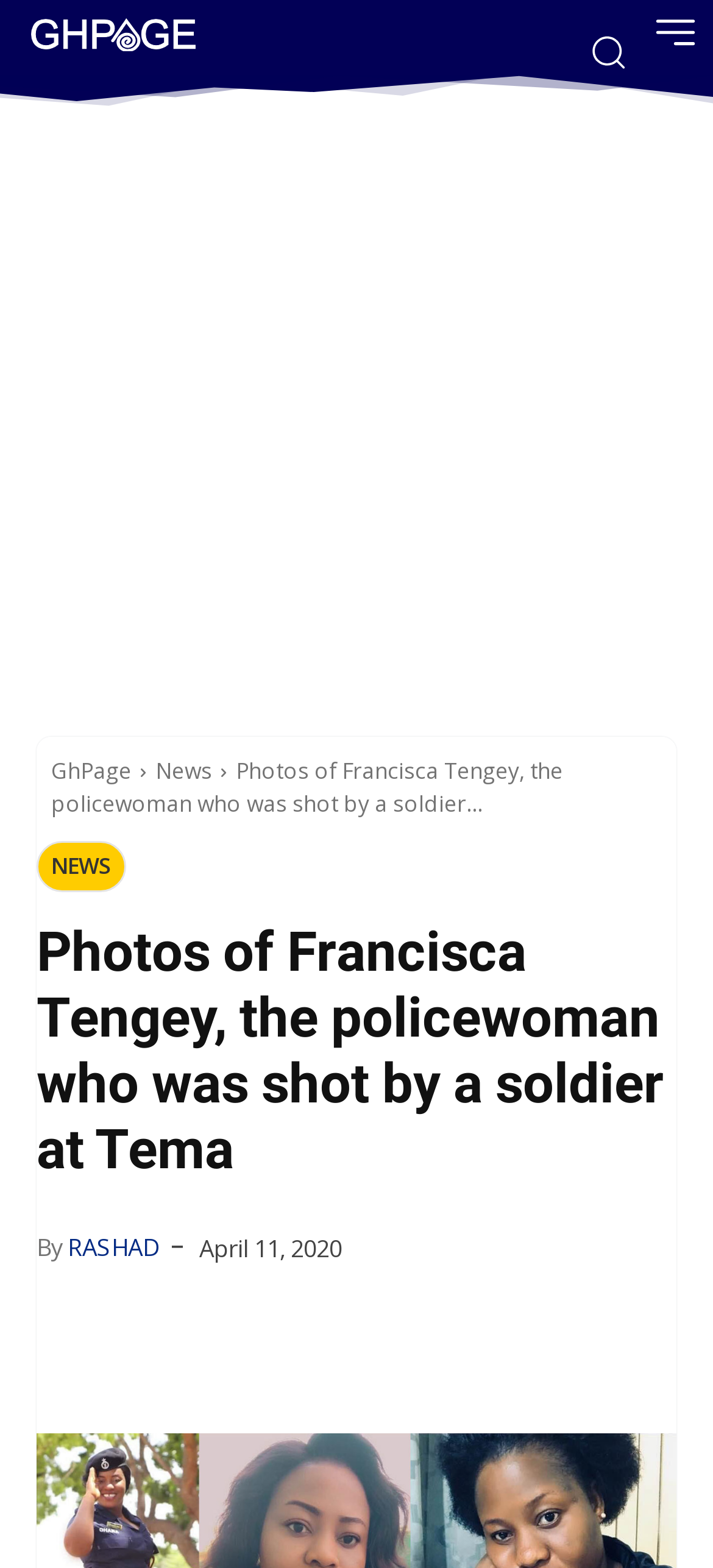Given the element description title="GHPAGE", specify the bounding box coordinates of the corresponding UI element in the format (top-left x, top-left y, bottom-right x, bottom-right y). All values must be between 0 and 1.

[0.044, 0.012, 0.274, 0.033]